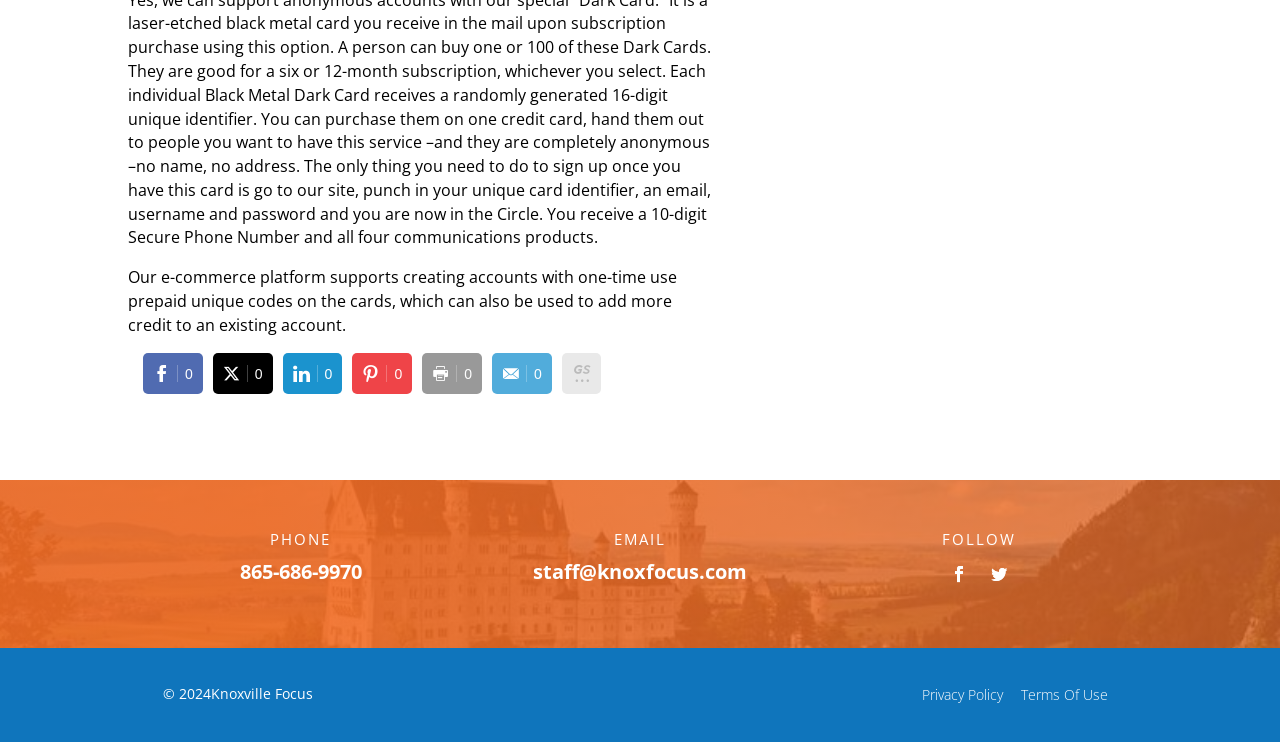From the webpage screenshot, identify the region described by Terms Of Use. Provide the bounding box coordinates as (top-left x, top-left y, bottom-right x, bottom-right y), with each value being a floating point number between 0 and 1.

[0.798, 0.924, 0.866, 0.949]